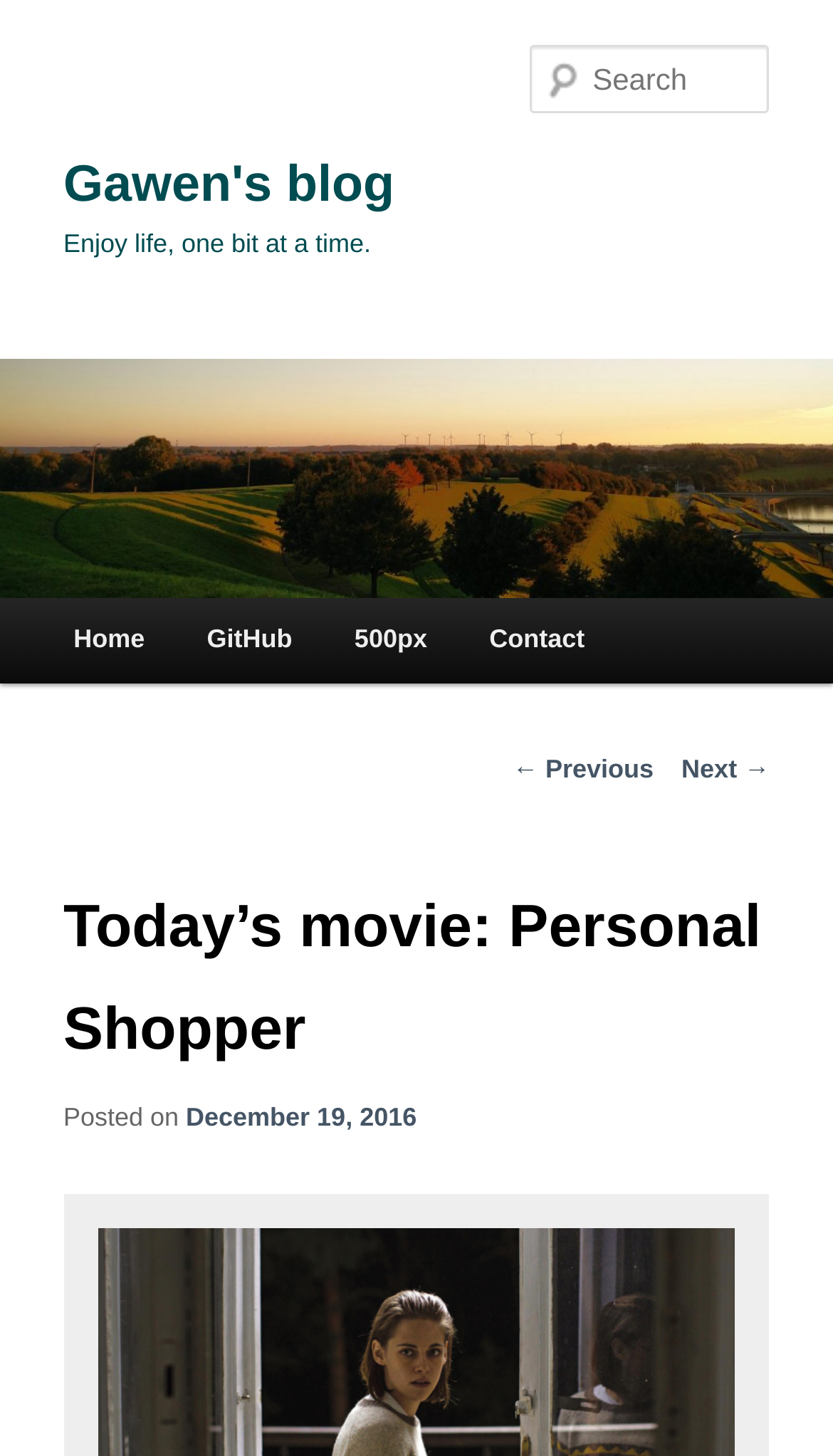Please identify the bounding box coordinates of the element I should click to complete this instruction: 'go to home page'. The coordinates should be given as four float numbers between 0 and 1, like this: [left, top, right, bottom].

[0.051, 0.411, 0.211, 0.47]